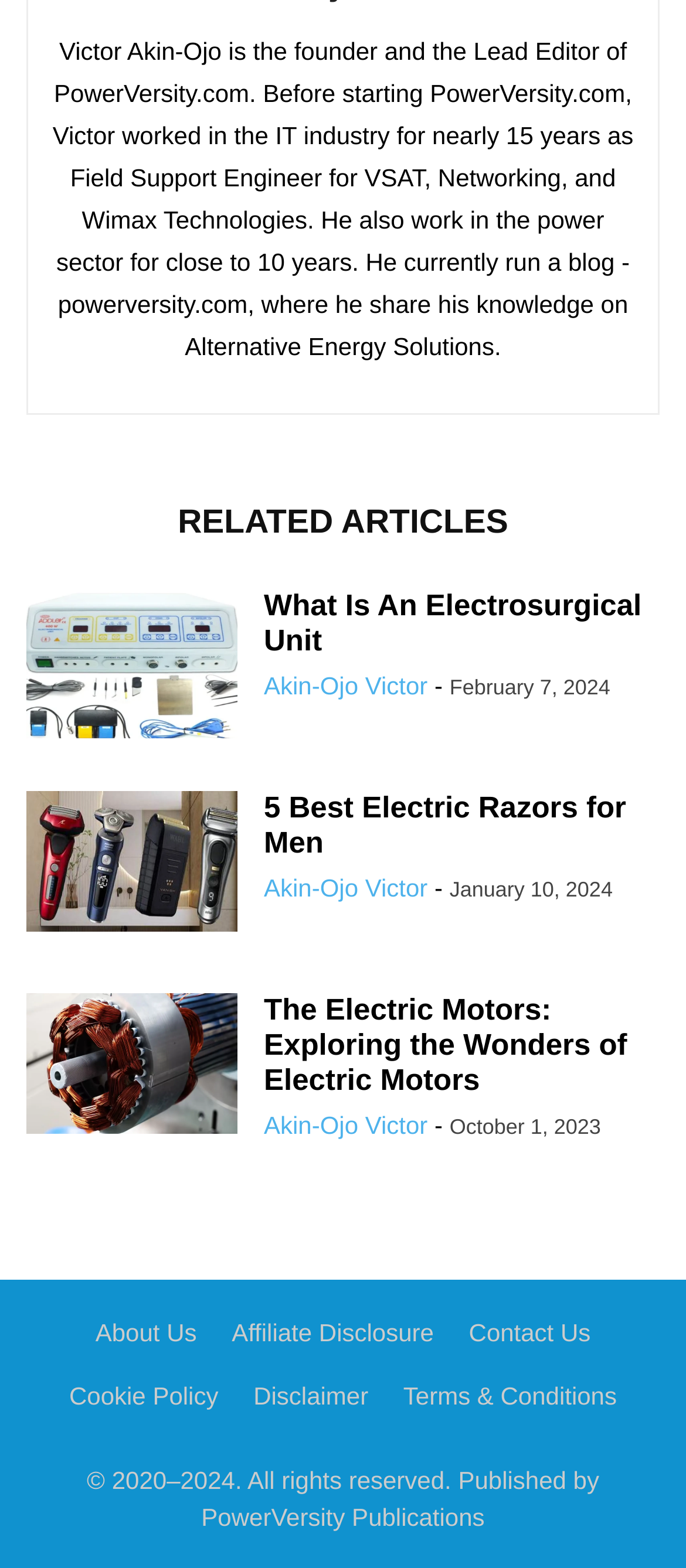Please identify the bounding box coordinates of the region to click in order to complete the task: "Check the date of the article about Electric Razors for Men". The coordinates must be four float numbers between 0 and 1, specified as [left, top, right, bottom].

[0.655, 0.559, 0.893, 0.575]